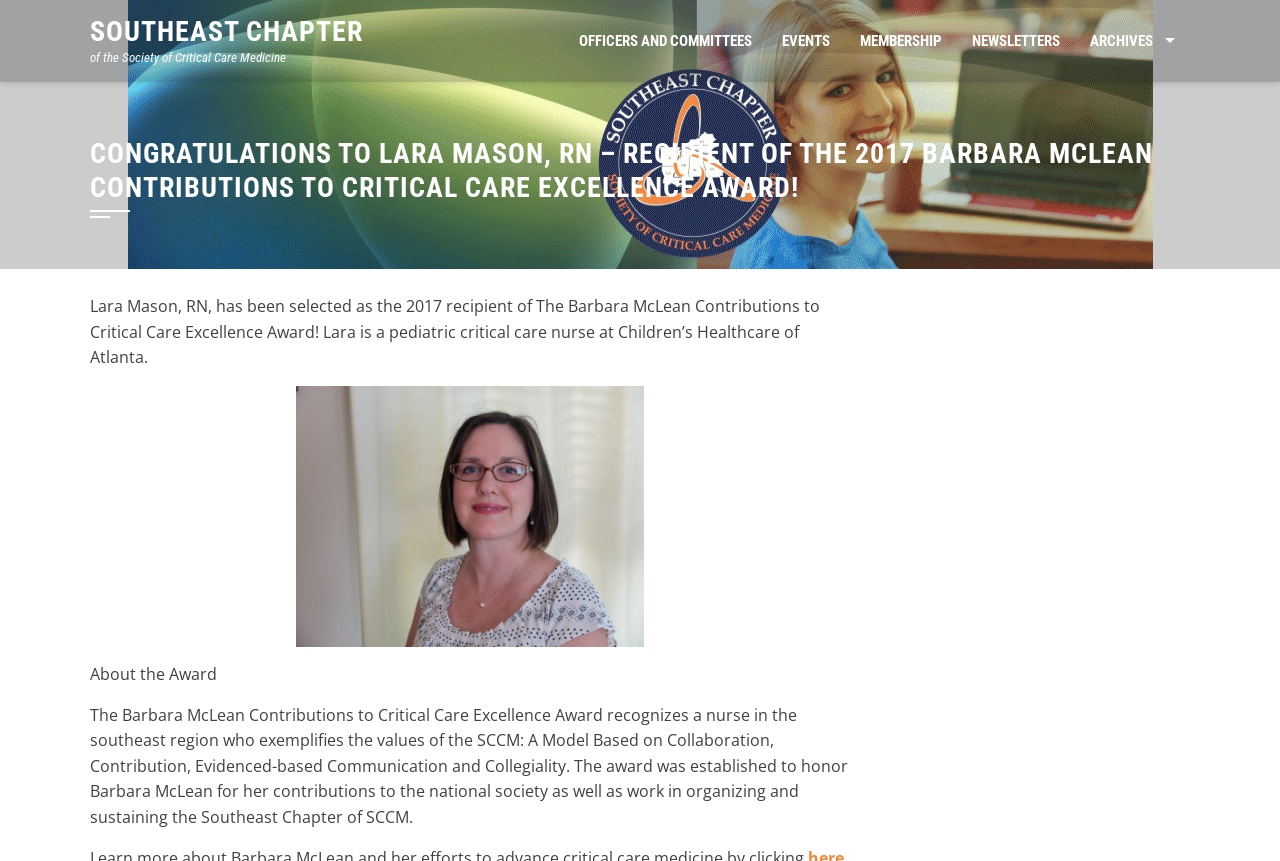Based on the description "Newsletters", find the bounding box of the specified UI element.

[0.747, 0.0, 0.839, 0.095]